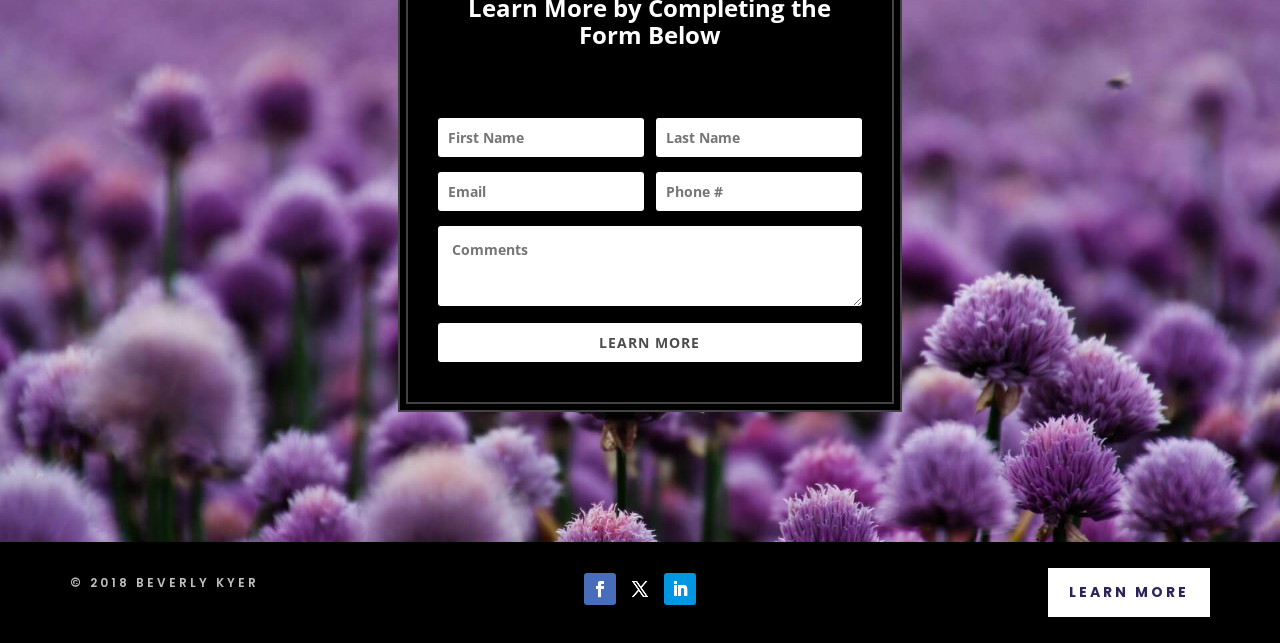Locate the bounding box coordinates of the segment that needs to be clicked to meet this instruction: "type email".

[0.342, 0.267, 0.503, 0.328]